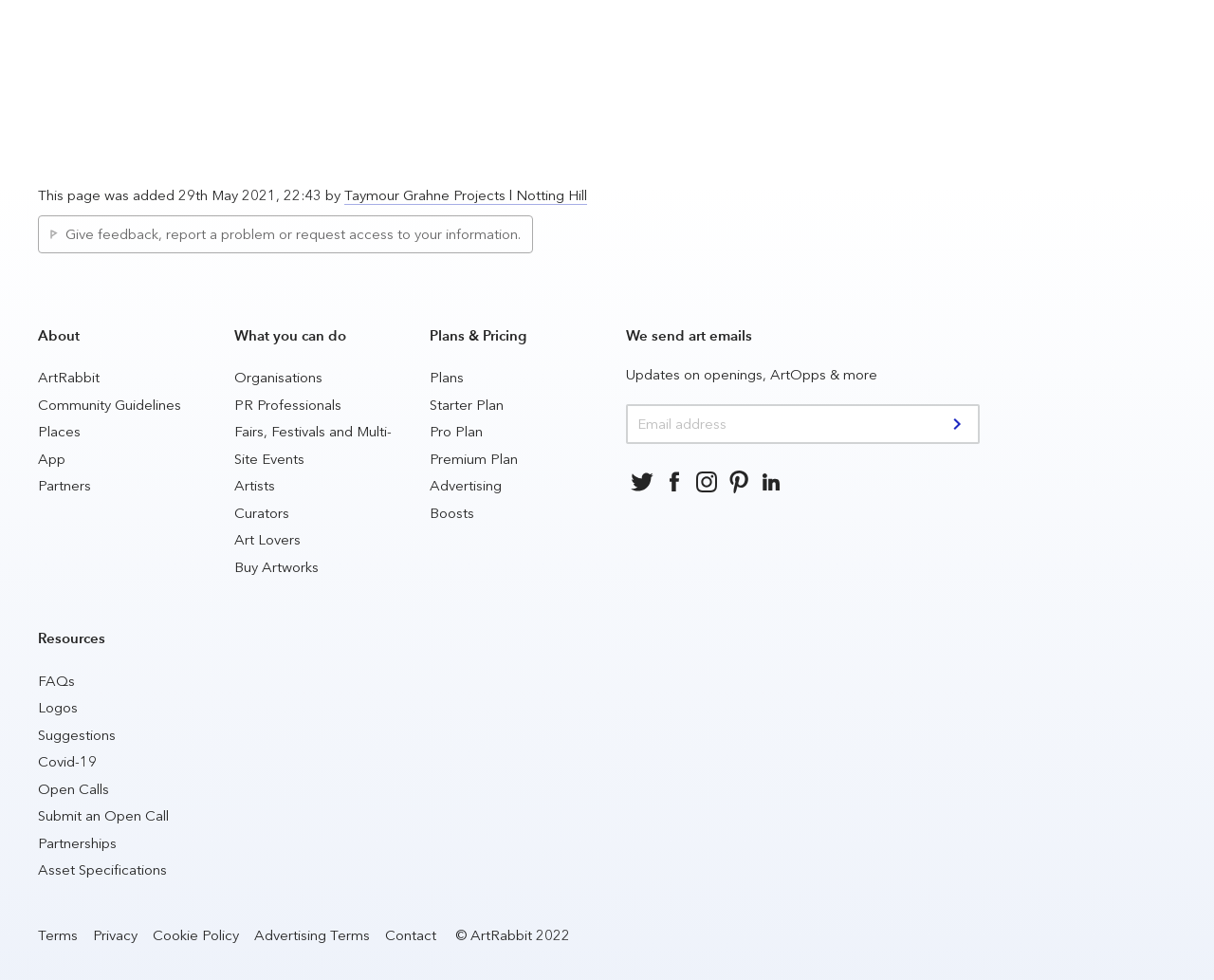What is the purpose of the 'Resources' section?
From the details in the image, answer the question comprehensively.

The 'Resources' section appears to provide helpful links to users, such as 'FAQs', 'Logos', and 'Suggestions'. This section may be intended to provide additional information or support to users who need it.